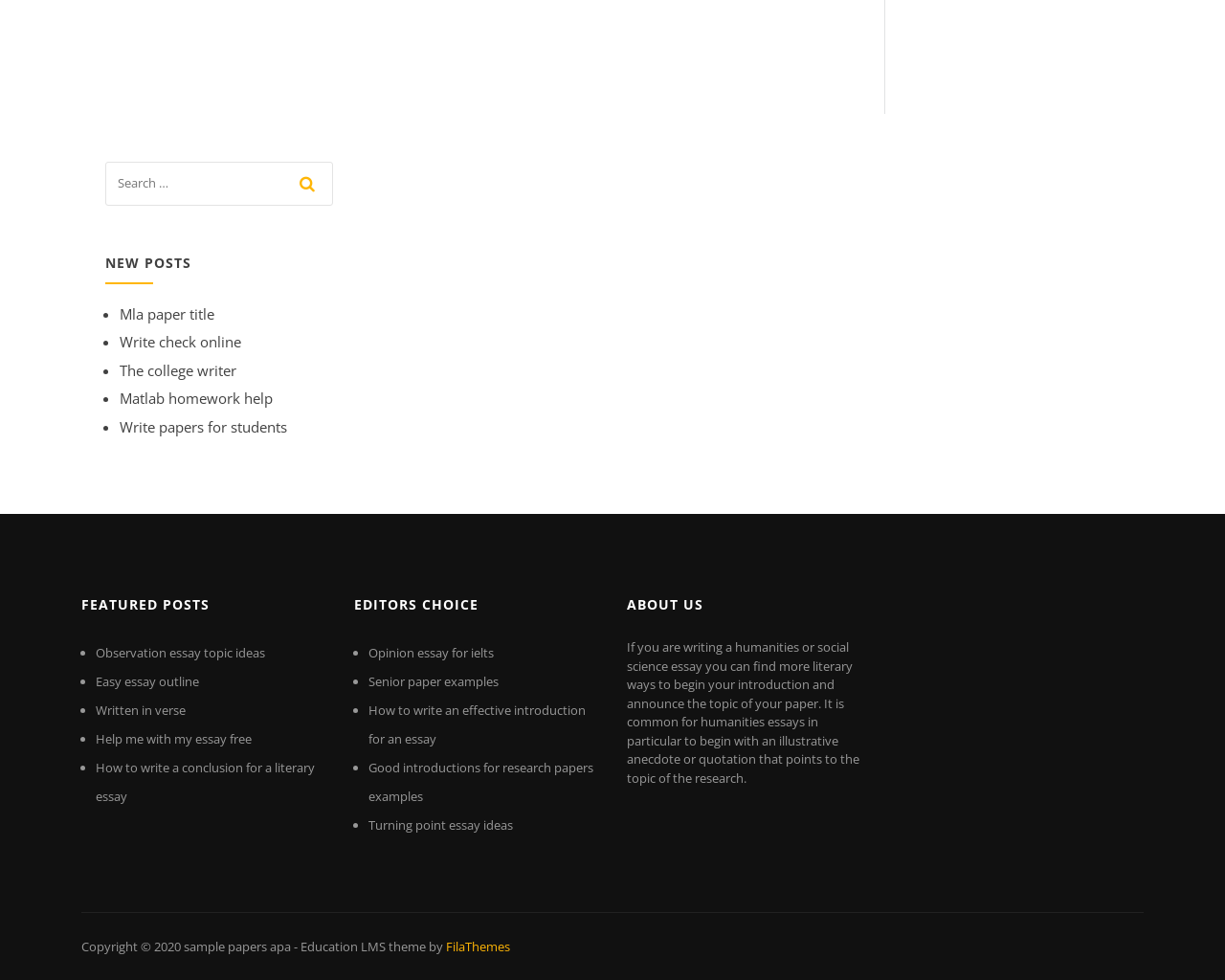What is the copyright year of the webpage?
From the screenshot, provide a brief answer in one word or phrase.

2020